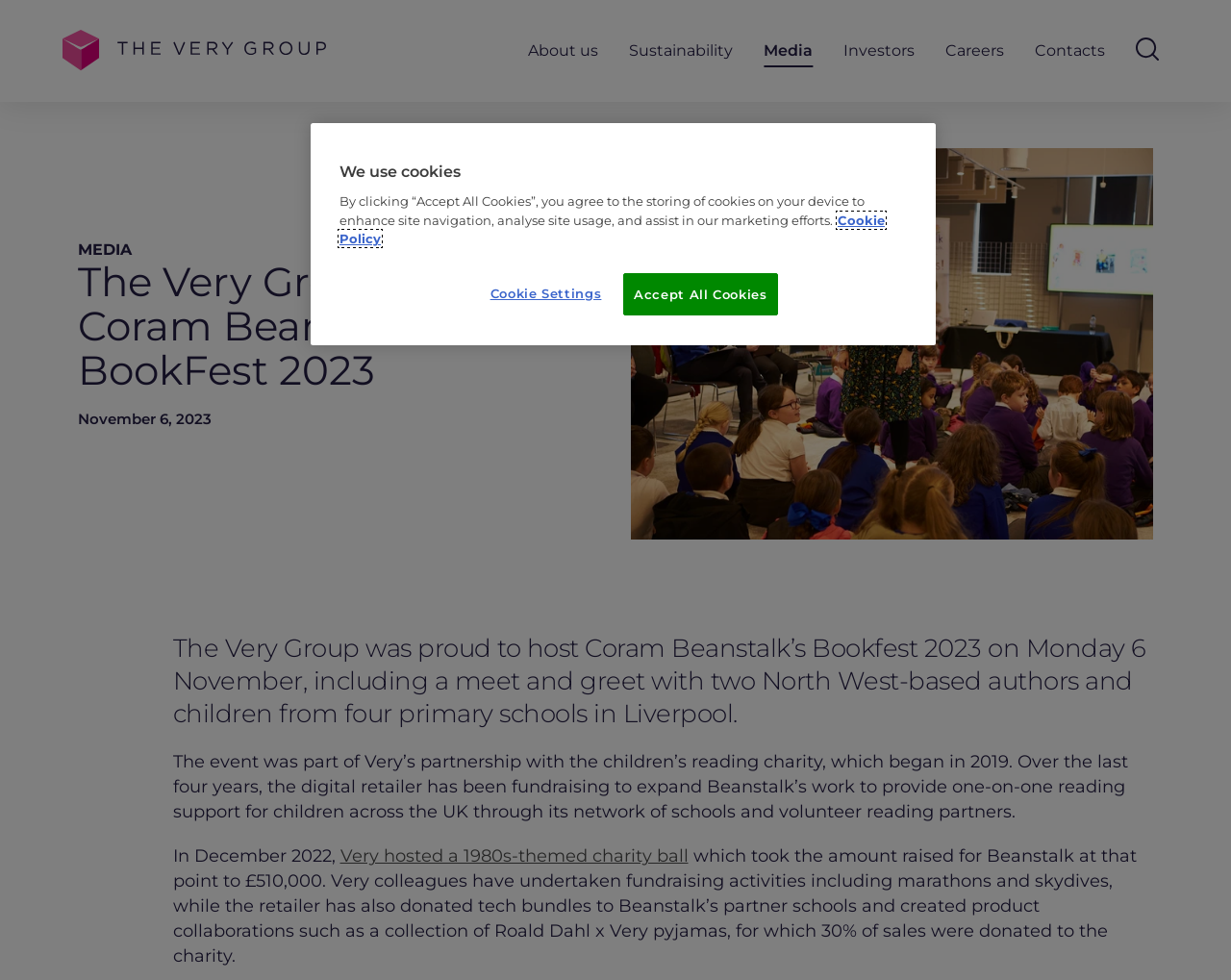Pinpoint the bounding box coordinates of the clickable element needed to complete the instruction: "Contact us". The coordinates should be provided as four float numbers between 0 and 1: [left, top, right, bottom].

None